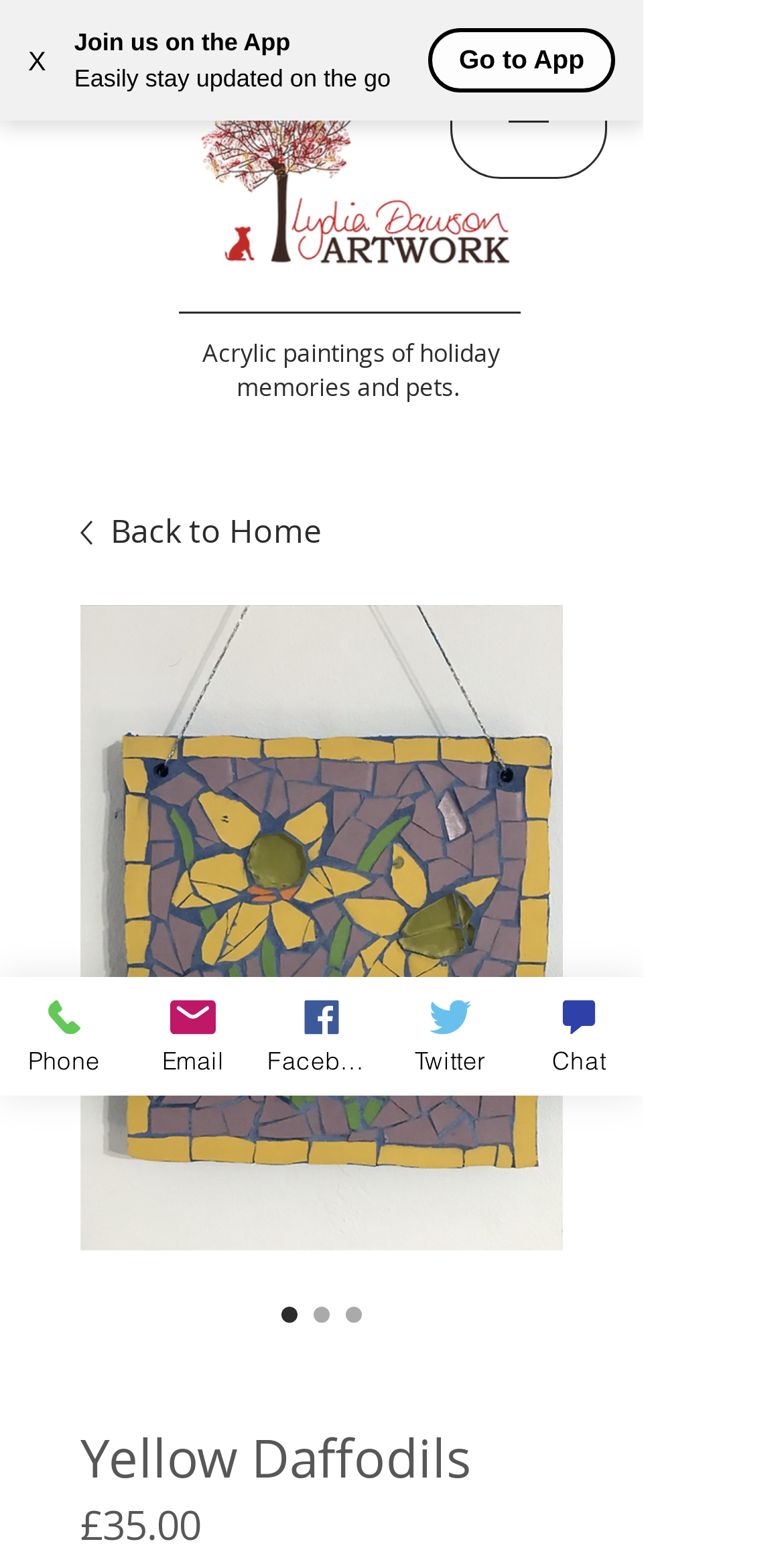Identify the bounding box coordinates of the specific part of the webpage to click to complete this instruction: "Open the site navigation".

[0.574, 0.019, 0.774, 0.114]